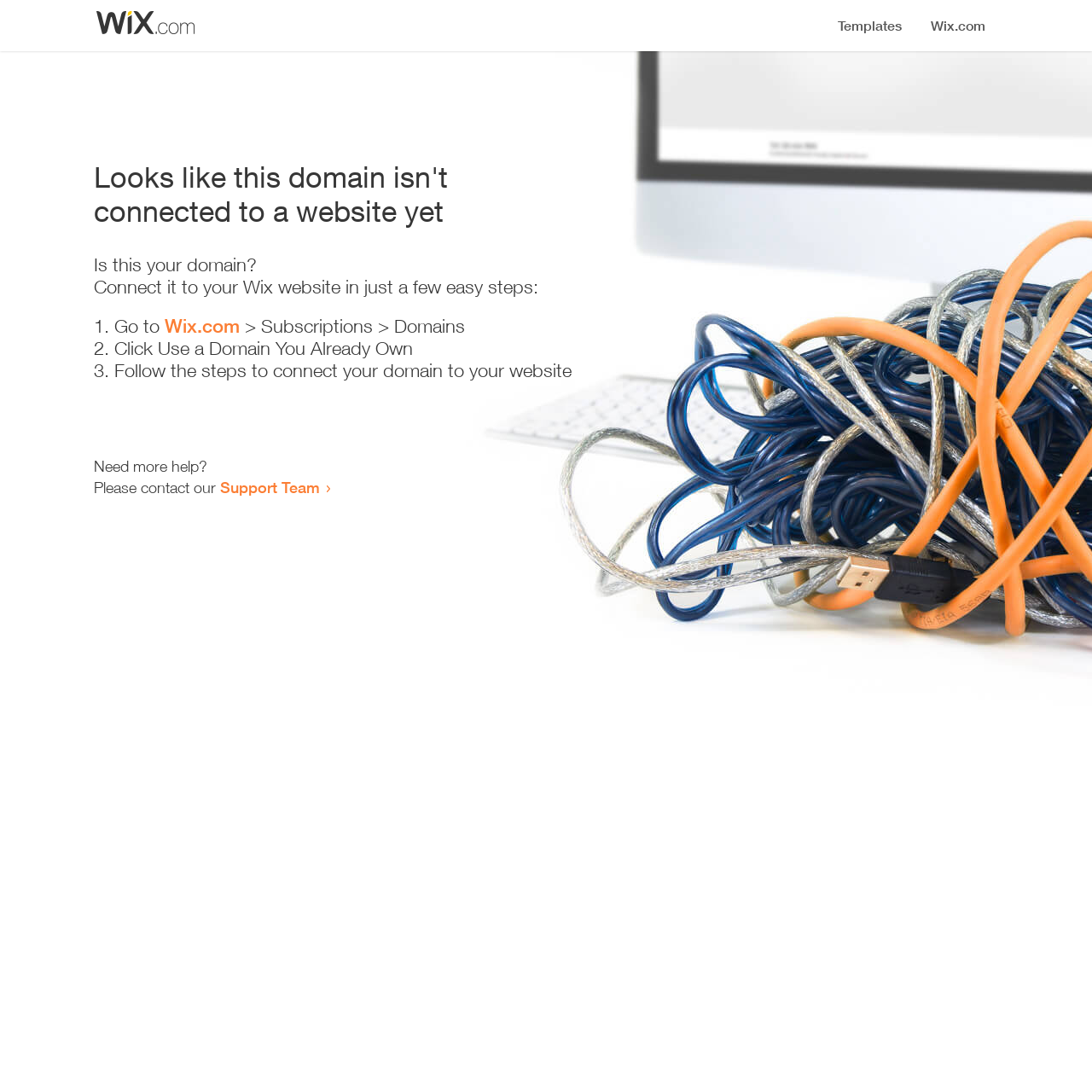Use a single word or phrase to respond to the question:
What is the purpose of the 'Support Team' link?

To get help